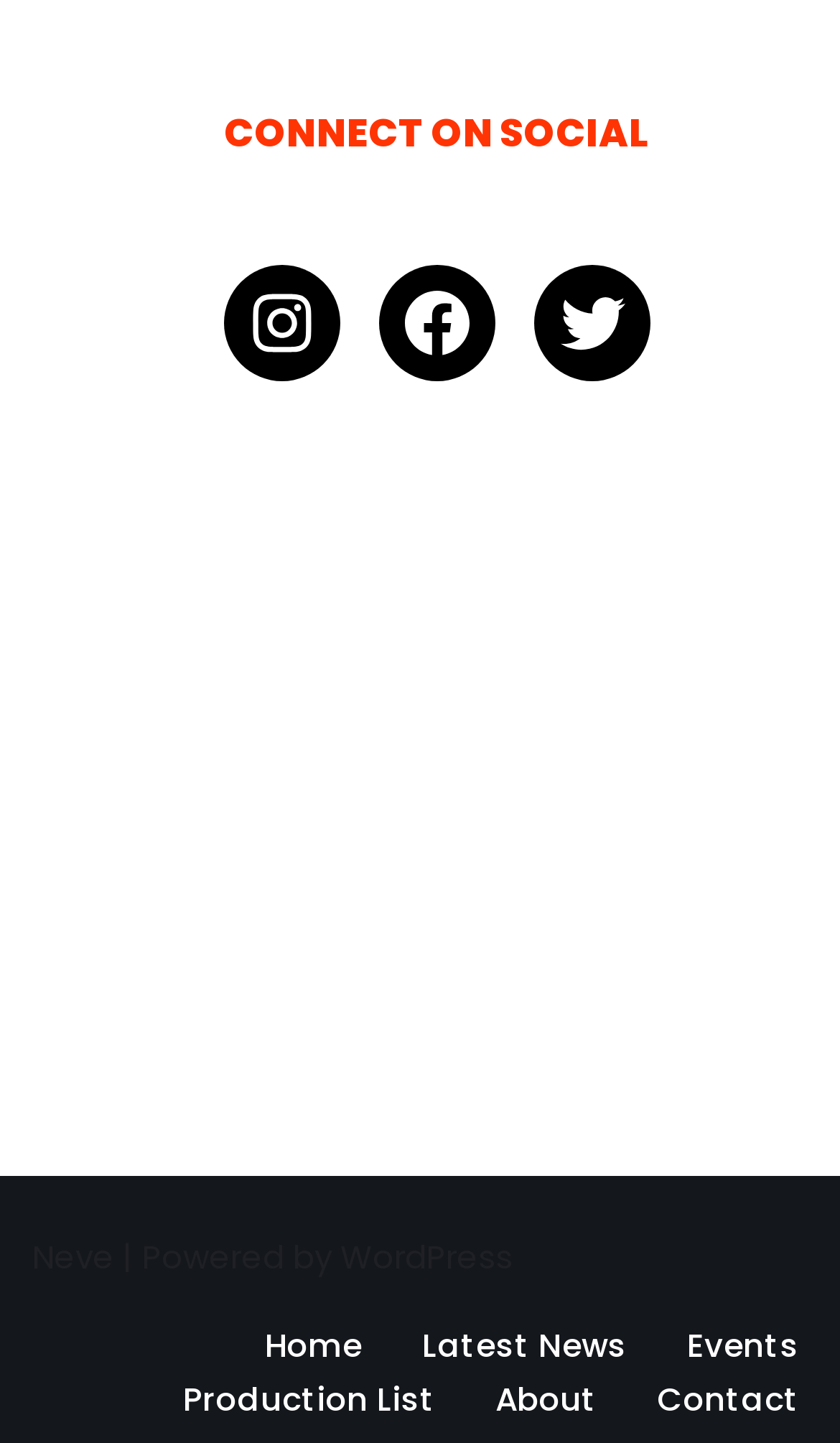Locate the UI element described by Instagram and provide its bounding box coordinates. Use the format (top-left x, top-left y, bottom-right x, bottom-right y) with all values as floating point numbers between 0 and 1.

[0.265, 0.183, 0.404, 0.263]